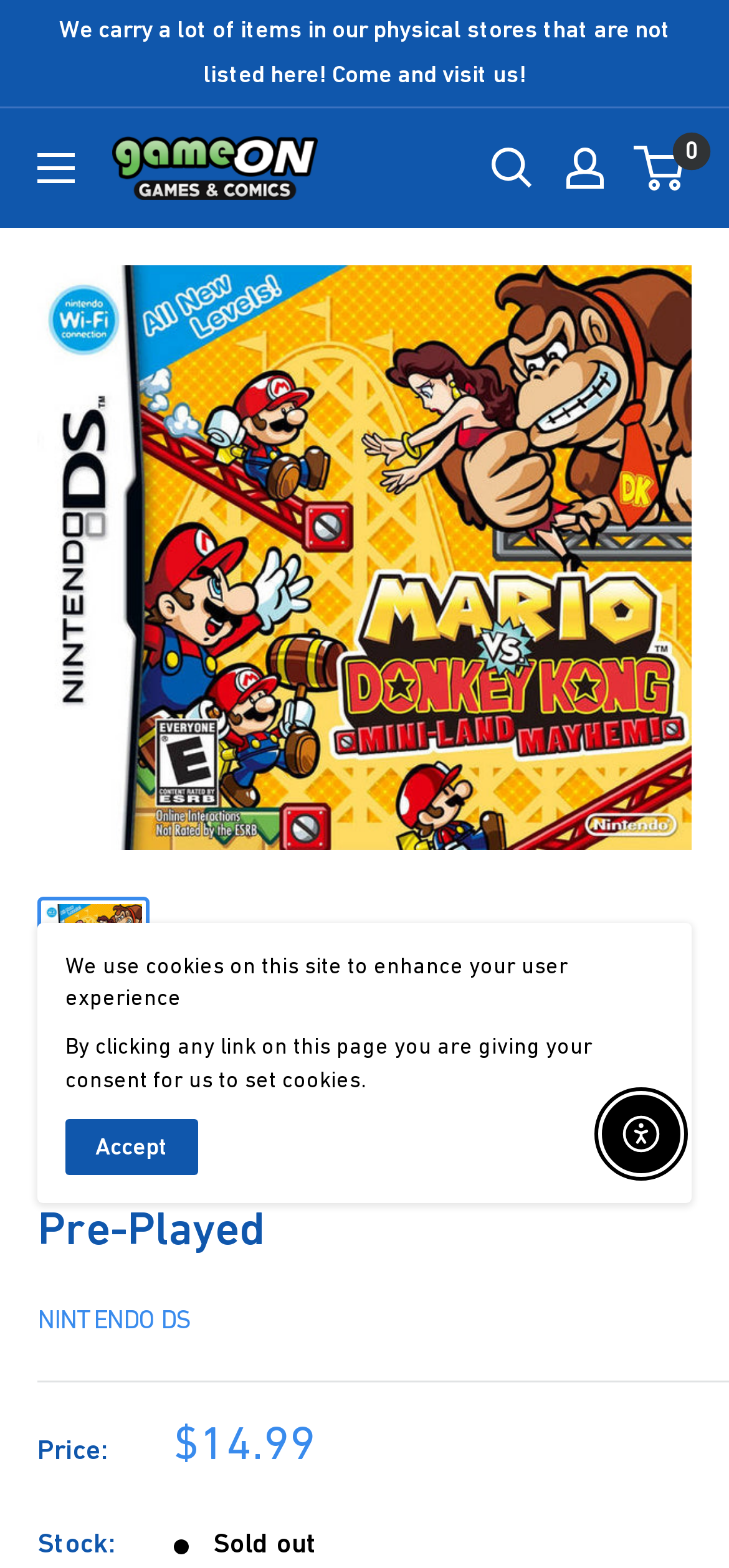What is the price of Mario vs. Donkey Kong Mini-Land Mayhem!
Based on the content of the image, thoroughly explain and answer the question.

I found the price by looking at the table row that contains the price information, where it says 'Price:' in one cell and '$14.99' in another cell.